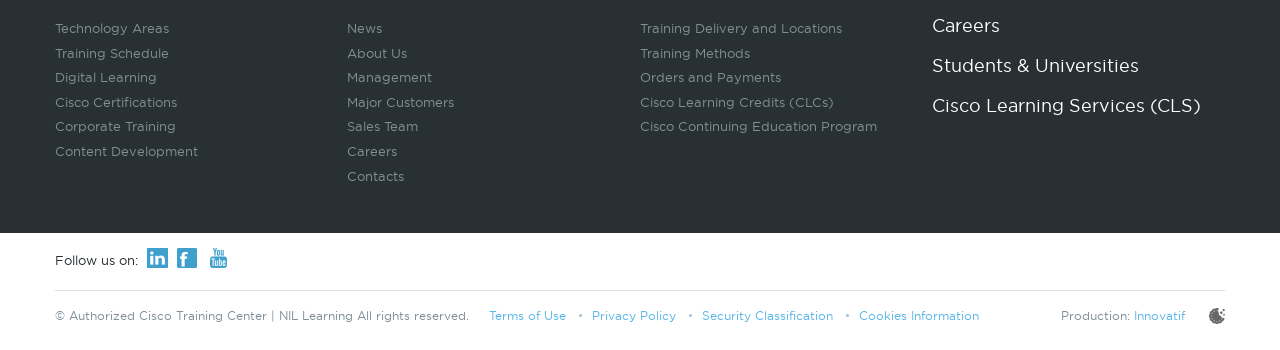Please answer the following question using a single word or phrase: 
What social media platforms does the company have?

LinkedIn, Facebook, YouTube